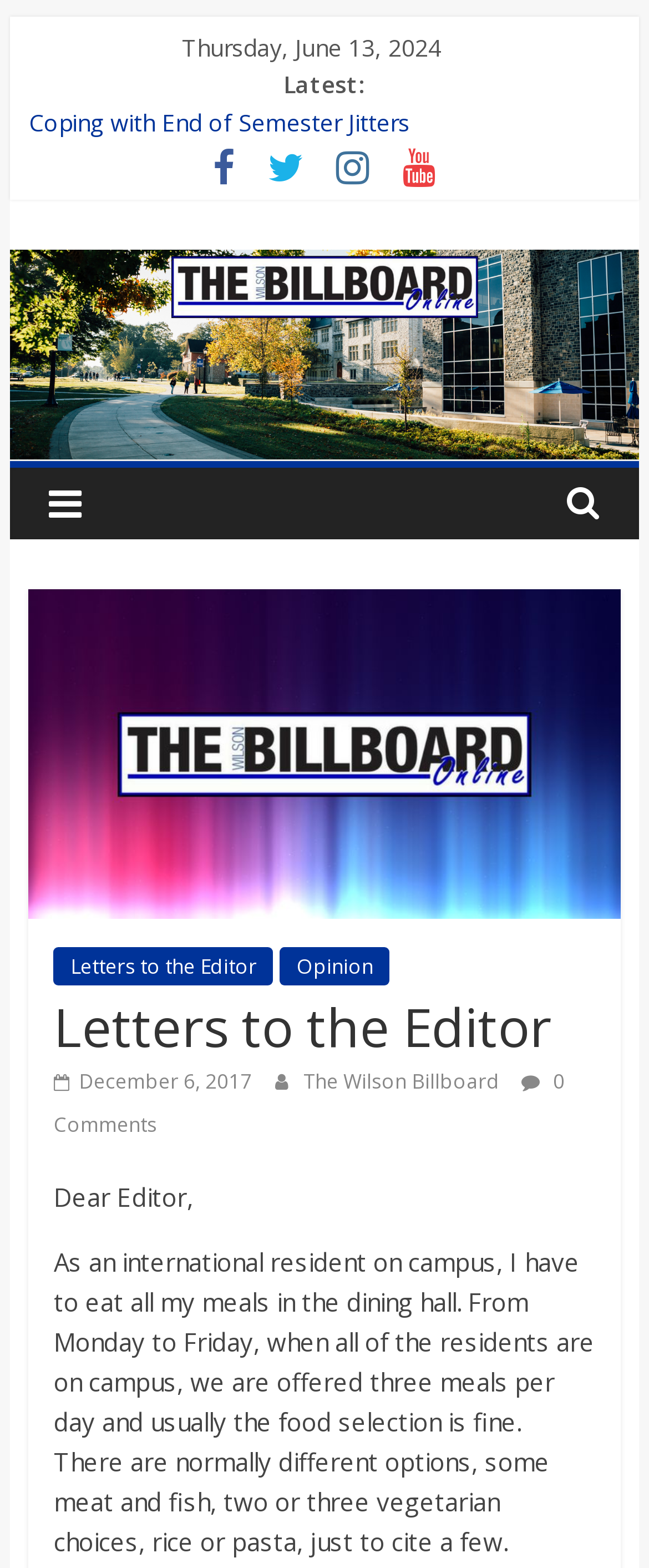Respond to the question below with a concise word or phrase:
What is the date displayed on the webpage?

Thursday, June 13, 2024